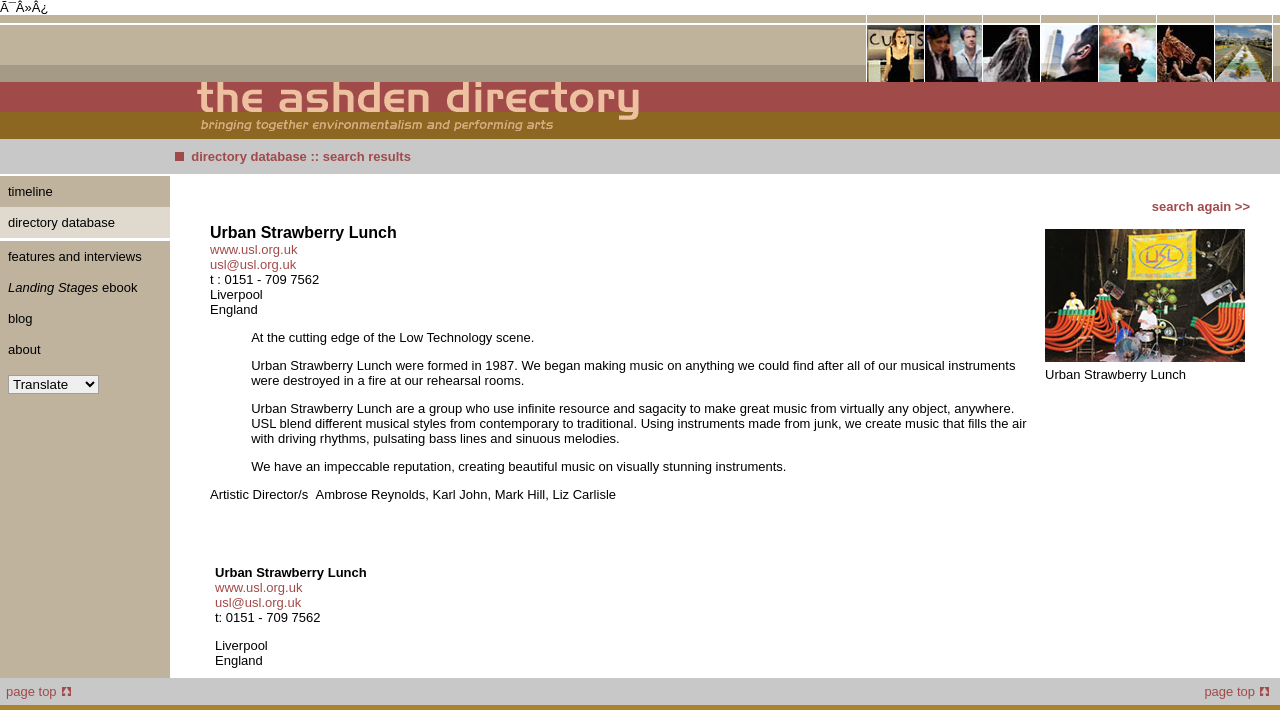Please determine the bounding box coordinates of the element's region to click for the following instruction: "click on the link feast on the bridge '09".

[0.949, 0.035, 0.994, 0.115]